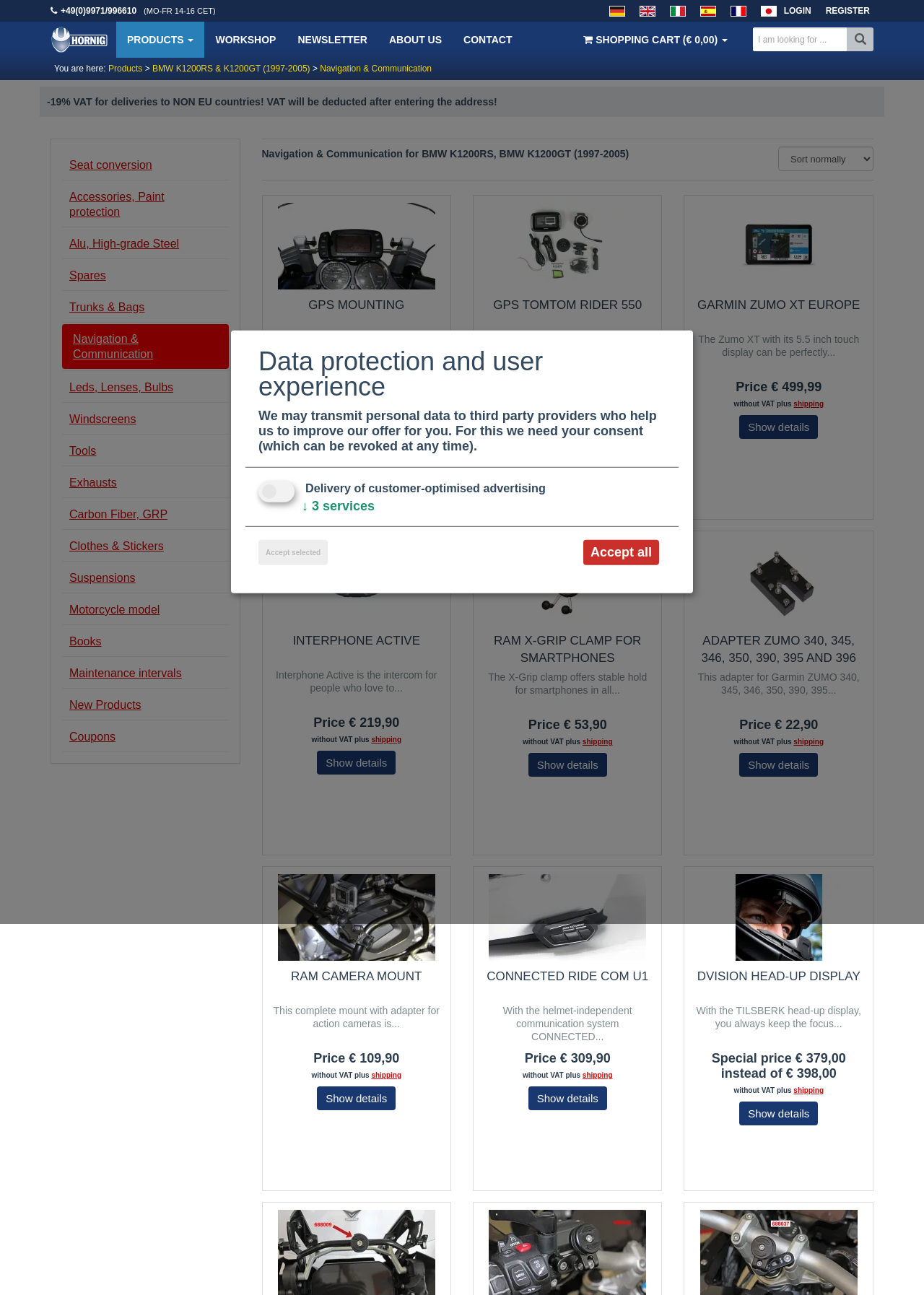What is the language of the webpage?
Give a single word or phrase as your answer by examining the image.

Multiple languages